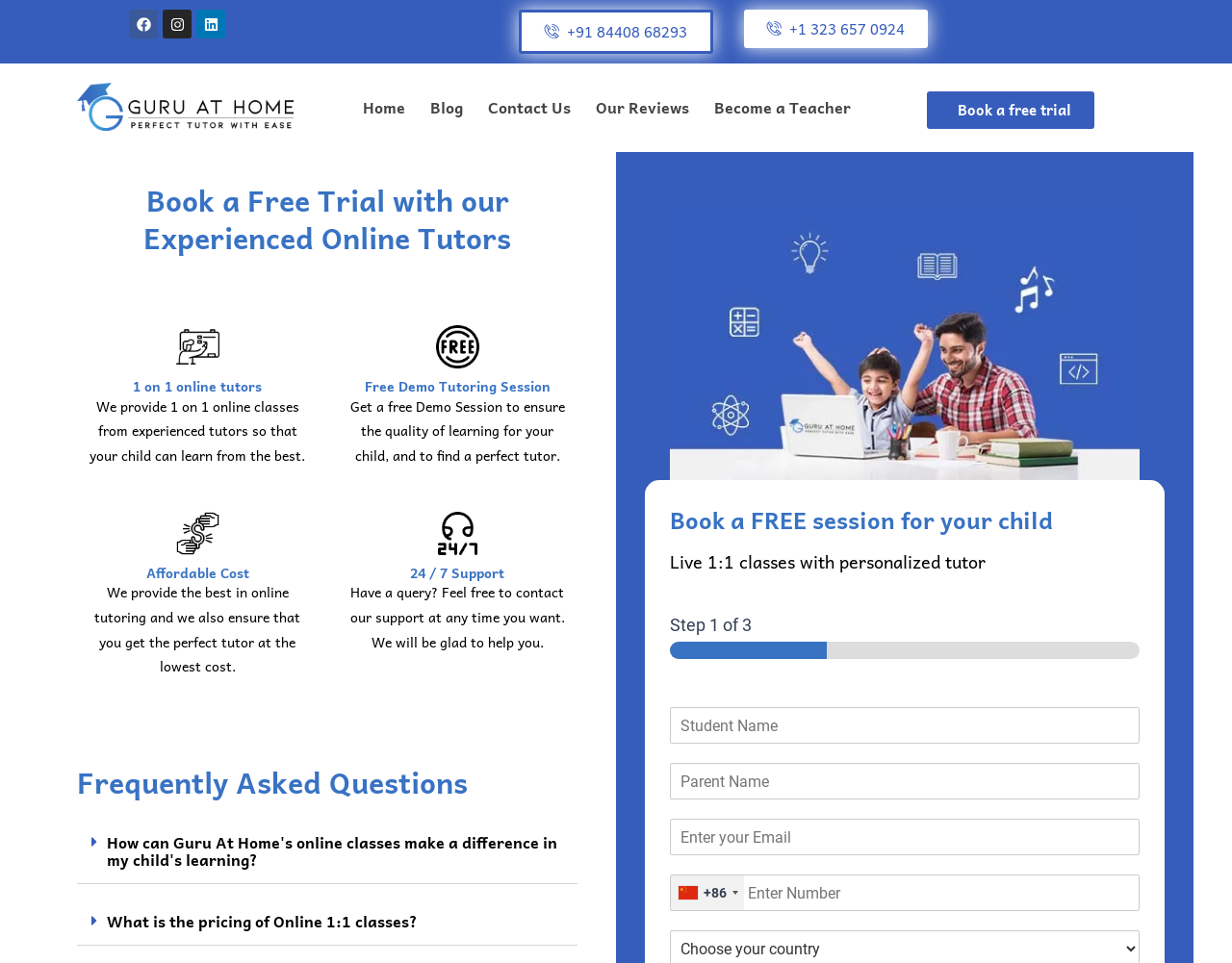Find the bounding box coordinates for the element that must be clicked to complete the instruction: "Enter name in the input field". The coordinates should be four float numbers between 0 and 1, indicated as [left, top, right, bottom].

[0.544, 0.735, 0.925, 0.773]